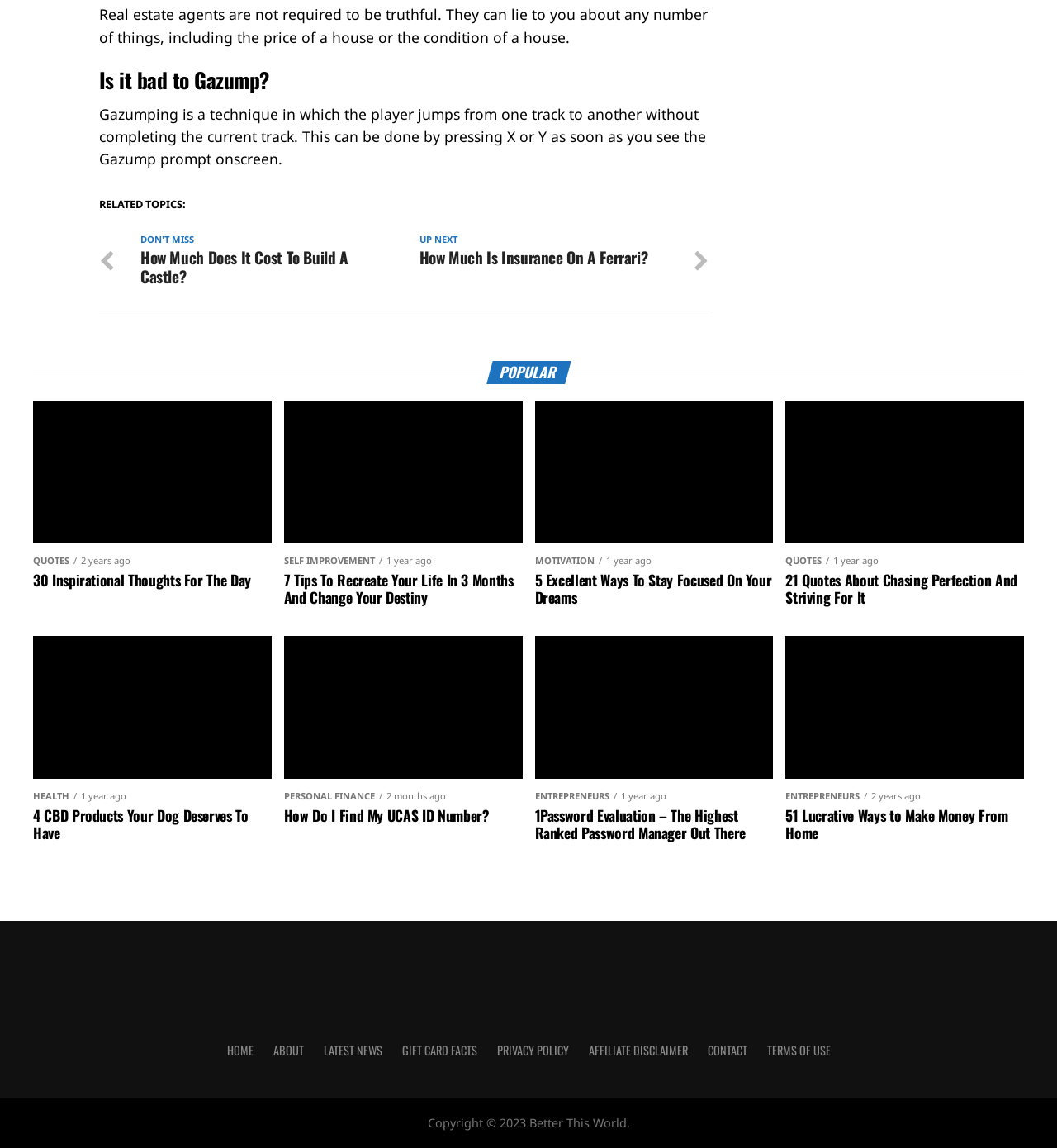What is the copyright year of Better This World?
Provide a fully detailed and comprehensive answer to the question.

The StaticText element at the bottom of the webpage with the text 'Copyright © 2023 Better This World.' indicates that the copyright year of Better This World is 2023.